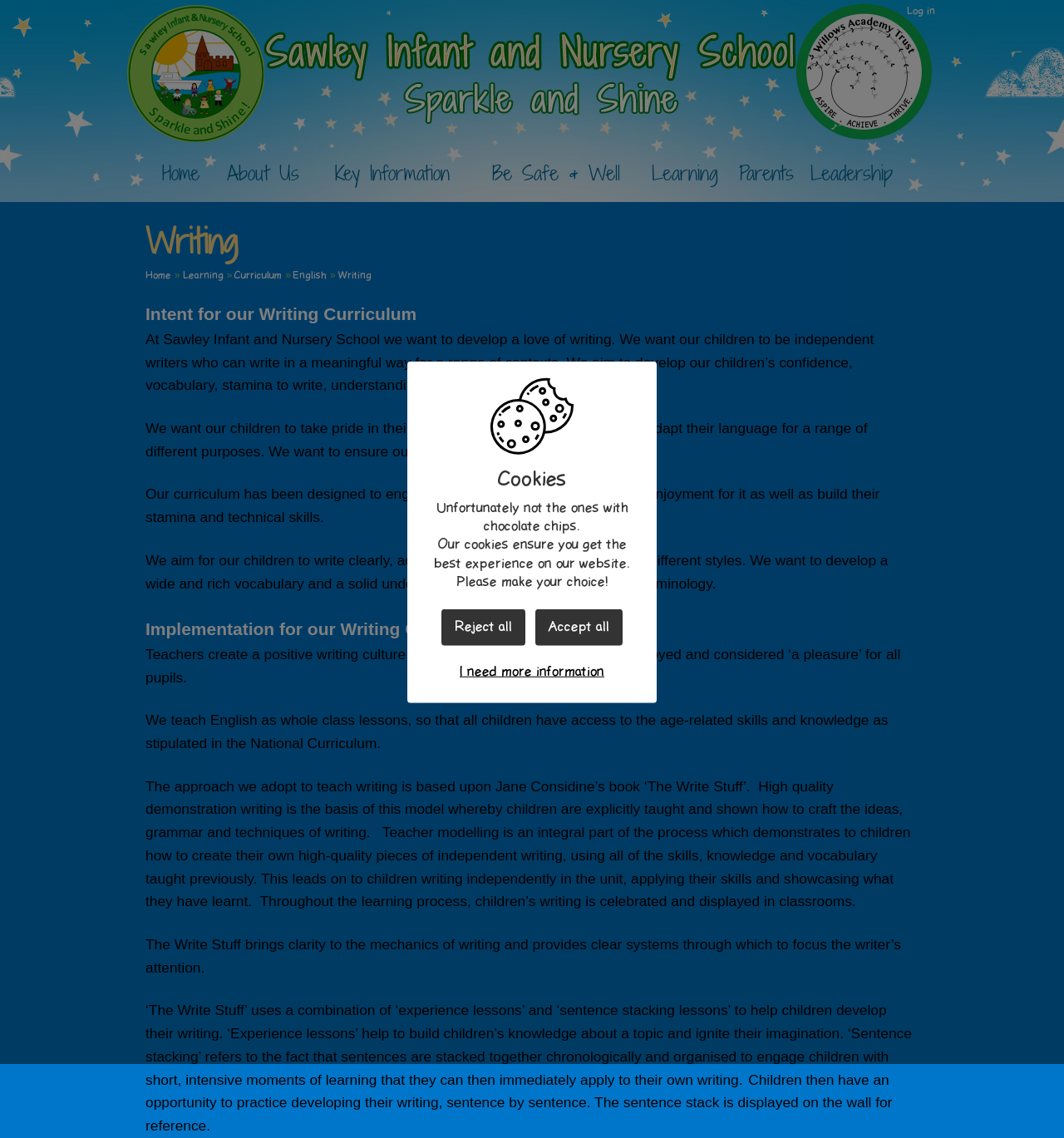Locate the bounding box for the described UI element: "Be Safe & Well". Ensure the coordinates are four float numbers between 0 and 1, formatted as [left, top, right, bottom].

[0.442, 0.139, 0.603, 0.167]